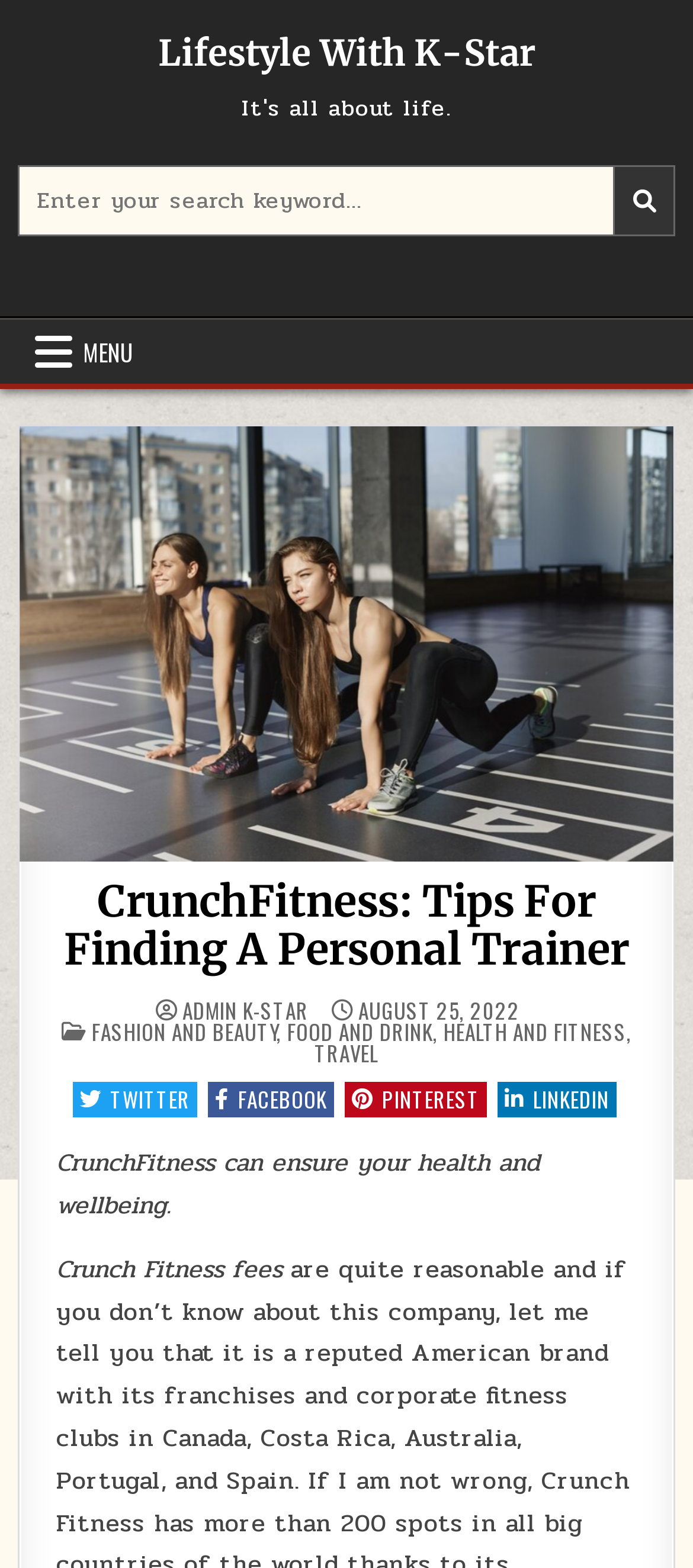What is the name of the website?
Refer to the image and give a detailed response to the question.

The name of the website can be found in the navigation menu, where it says 'CrunchFitness' with an image next to it.